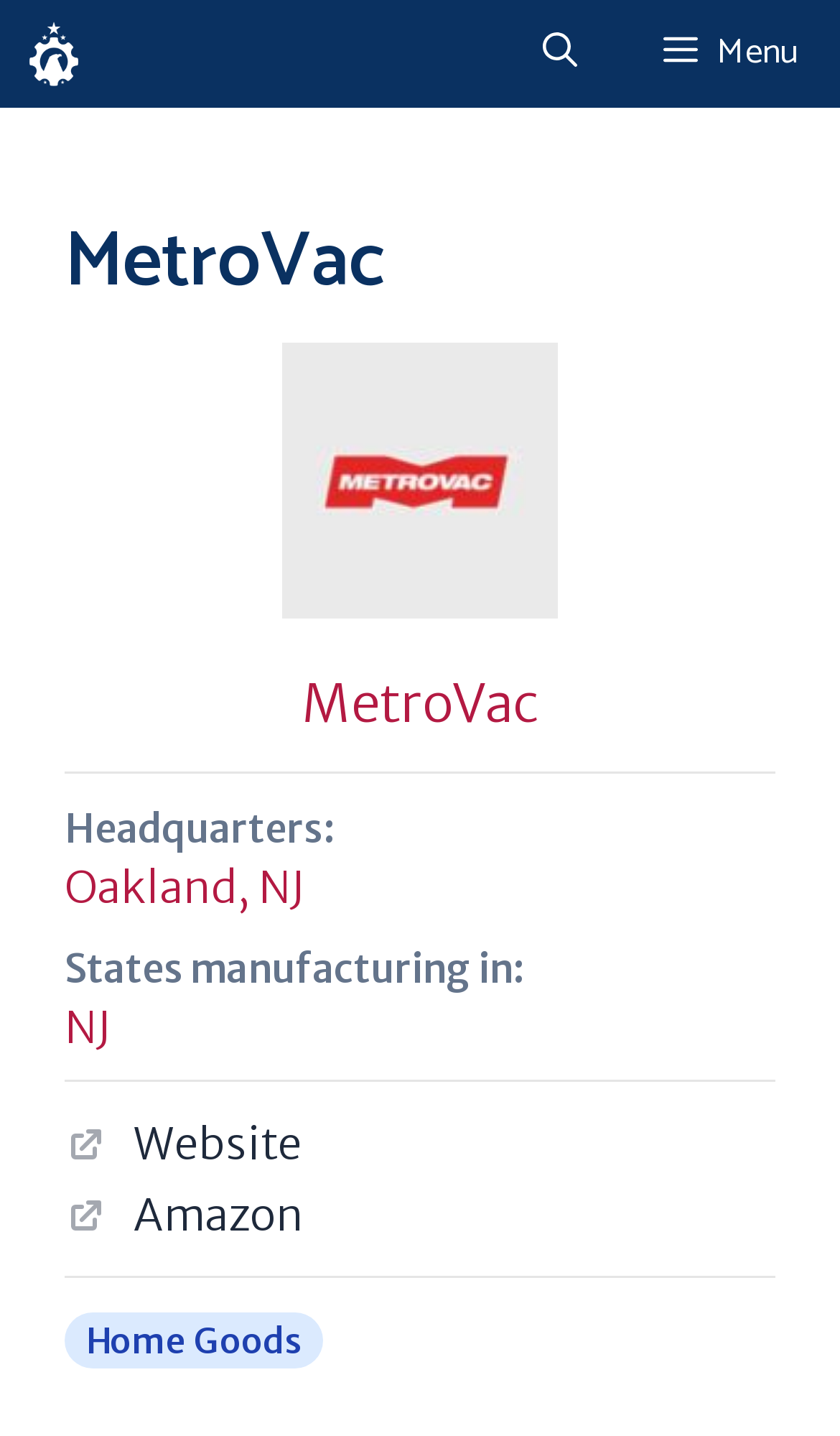Given the description: "aria-label="Open Search Bar"", determine the bounding box coordinates of the UI element. The coordinates should be formatted as four float numbers between 0 and 1, [left, top, right, bottom].

[0.595, 0.0, 0.738, 0.075]